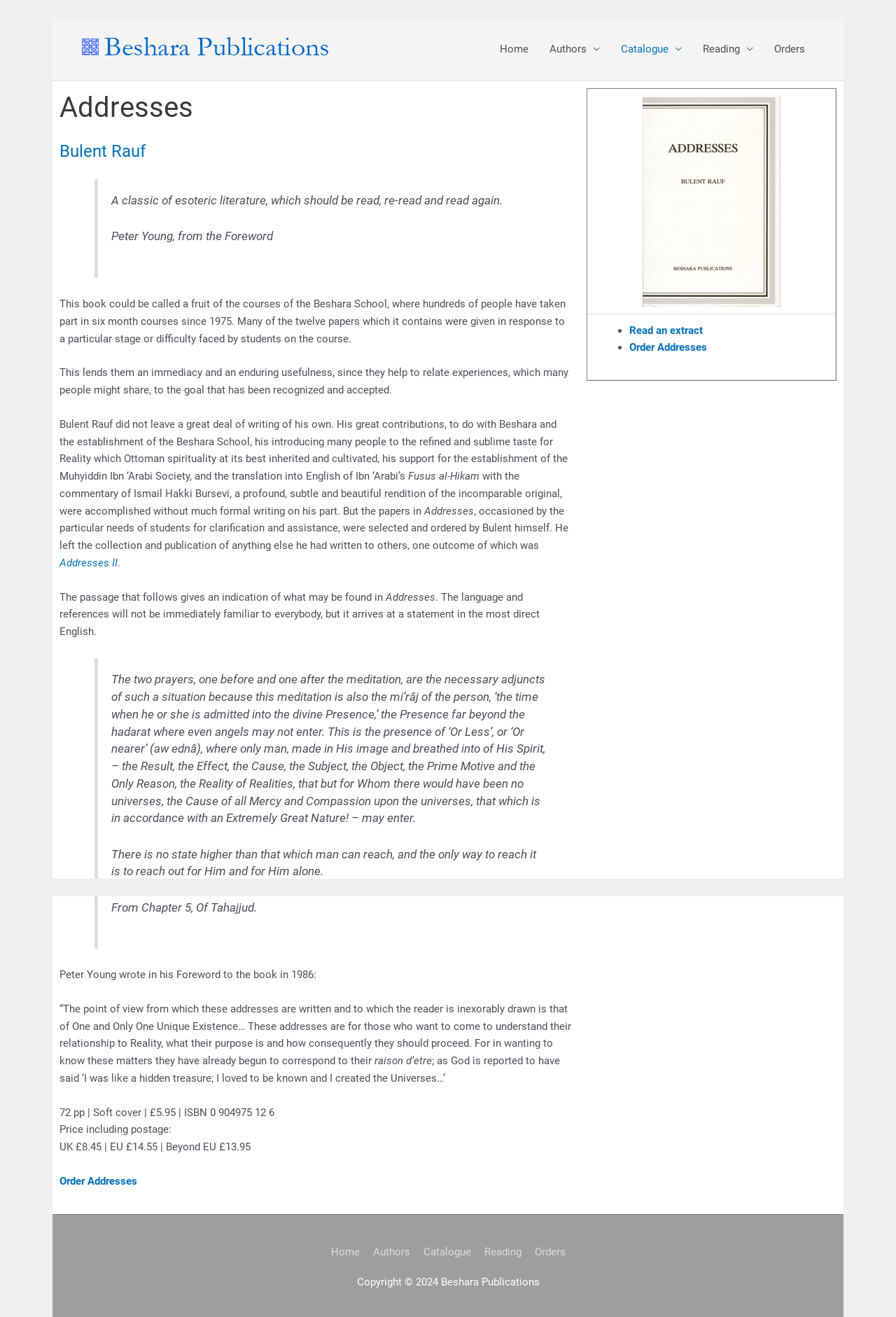What is the name of the publication?
Look at the image and respond with a one-word or short-phrase answer.

Beshara Publications